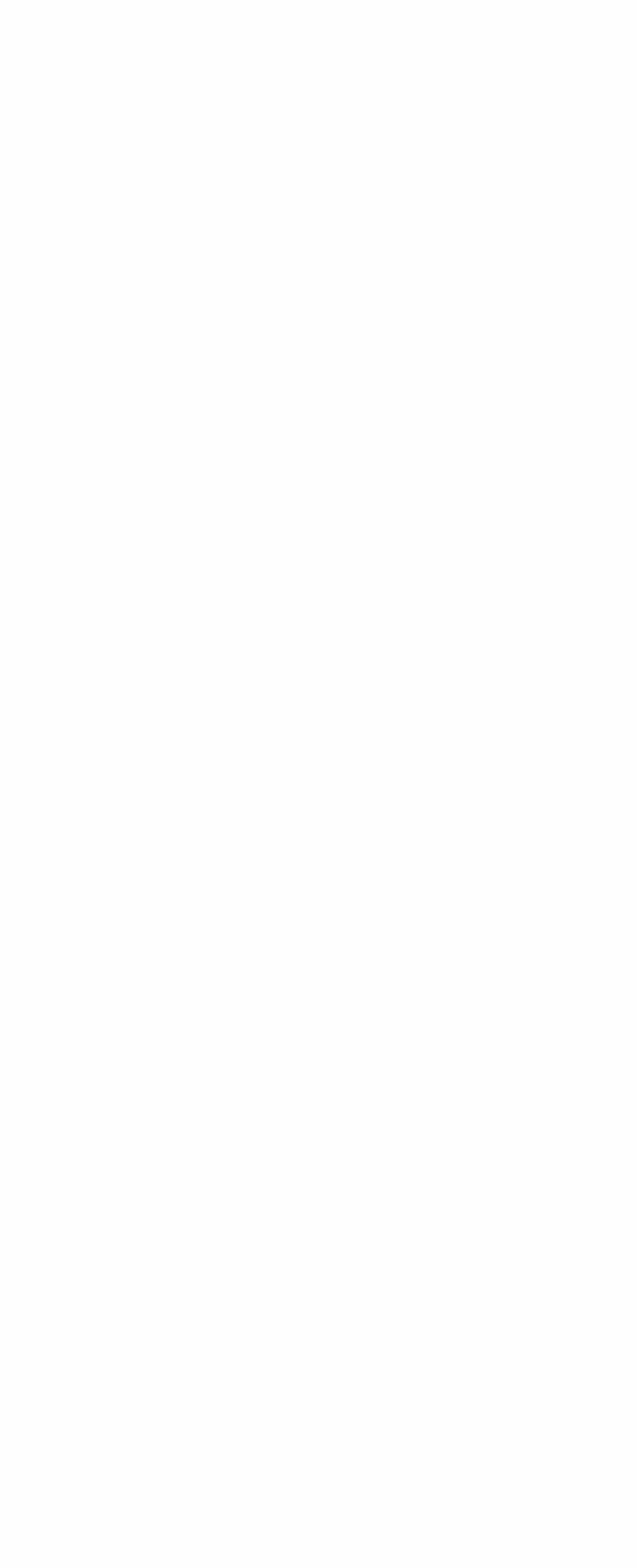What is the name of the first commenter?
Please give a detailed and elaborate explanation in response to the question.

I found the name of the first commenter by looking at the StaticText element 'ЮРИЙ' which is located above the comment text 'I NEVER DID.'.